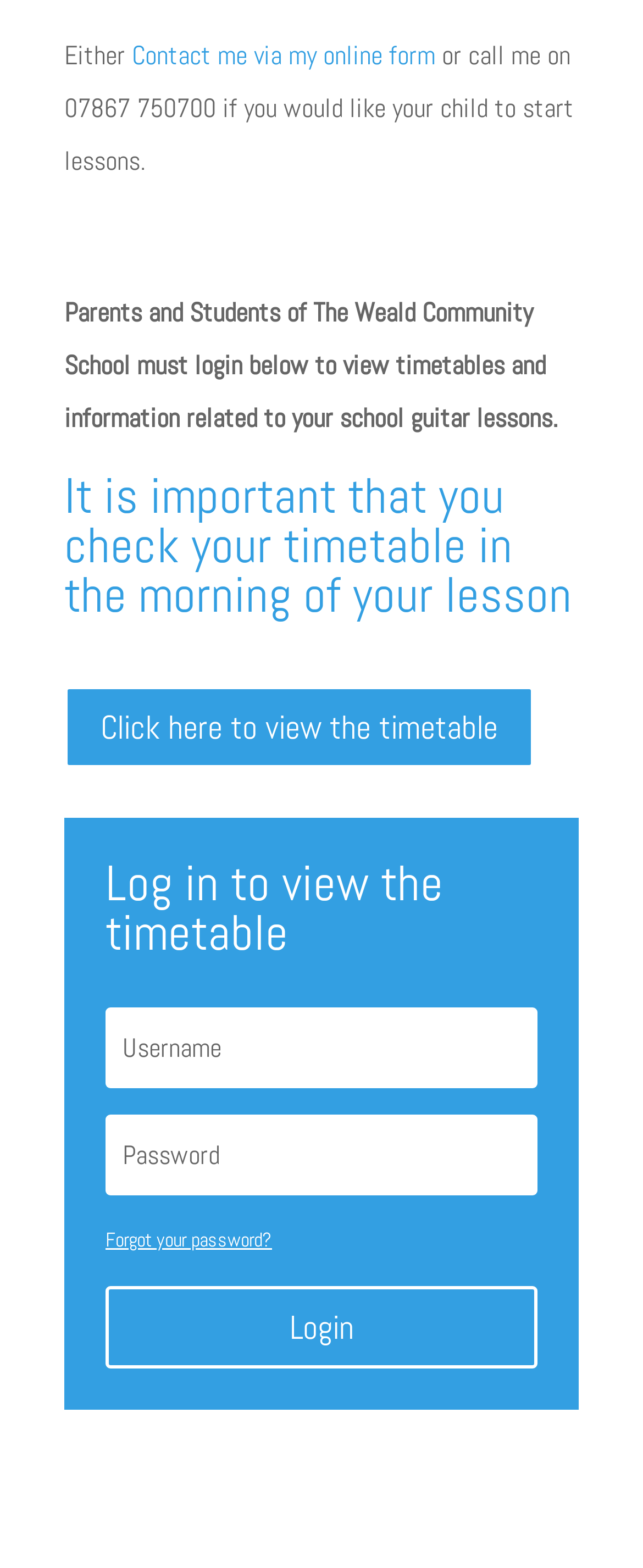What is the purpose of the online form?
Provide a concise answer using a single word or phrase based on the image.

Contact